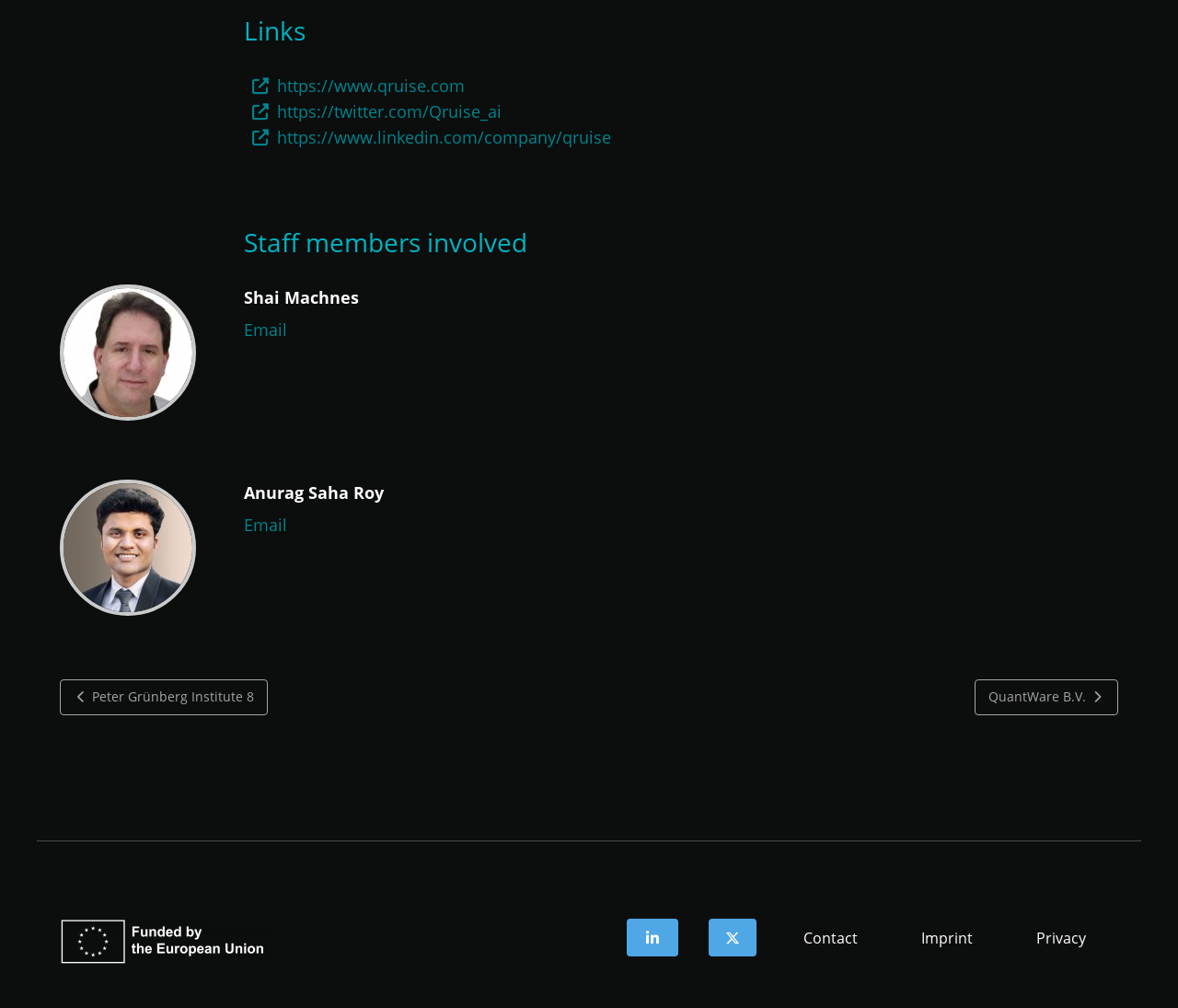Using the provided element description "QuantWare B.V.", determine the bounding box coordinates of the UI element.

[0.827, 0.674, 0.949, 0.71]